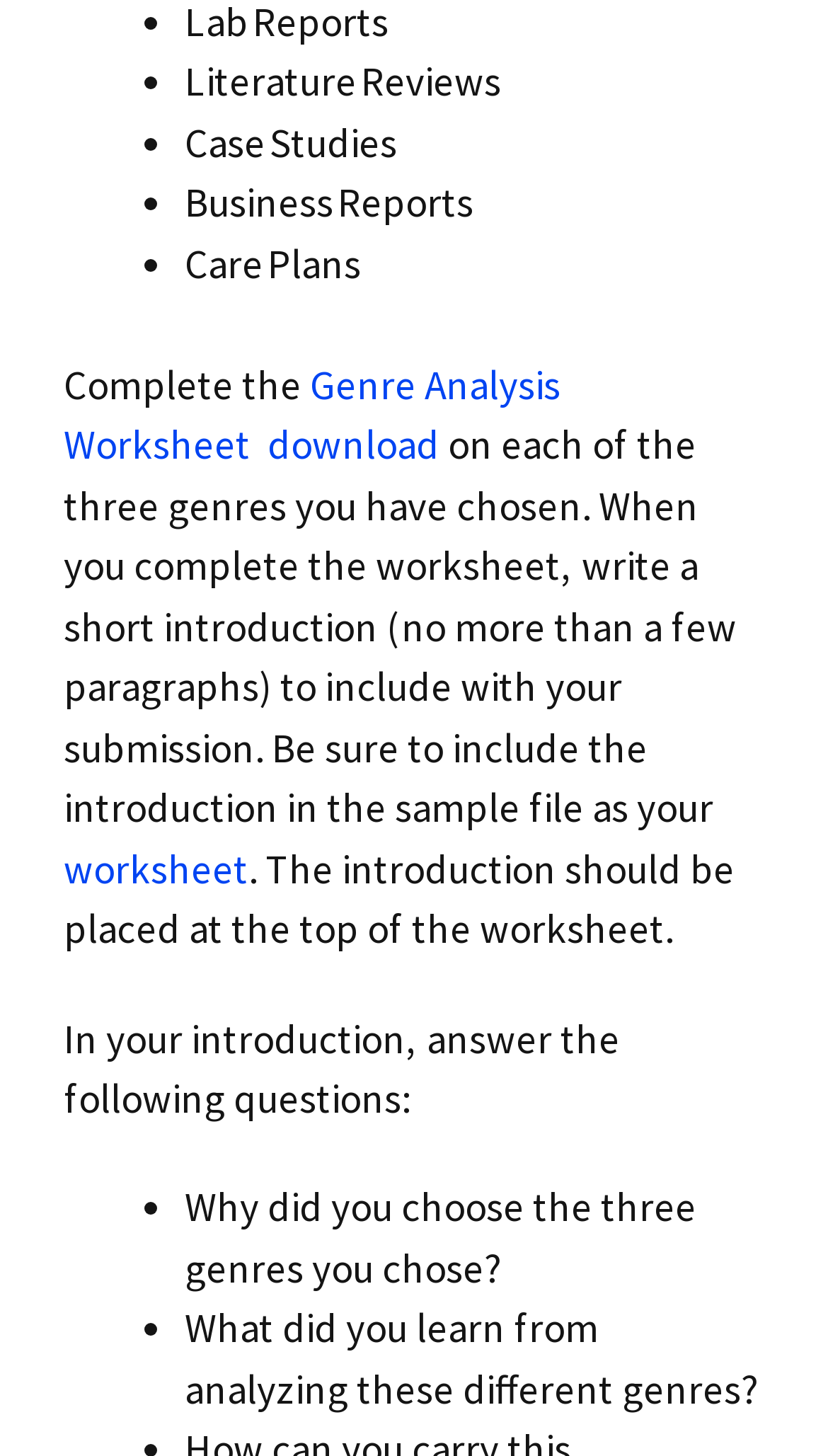Specify the bounding box coordinates (top-left x, top-left y, bottom-right x, bottom-right y) of the UI element in the screenshot that matches this description: worksheet

[0.077, 0.579, 0.3, 0.614]